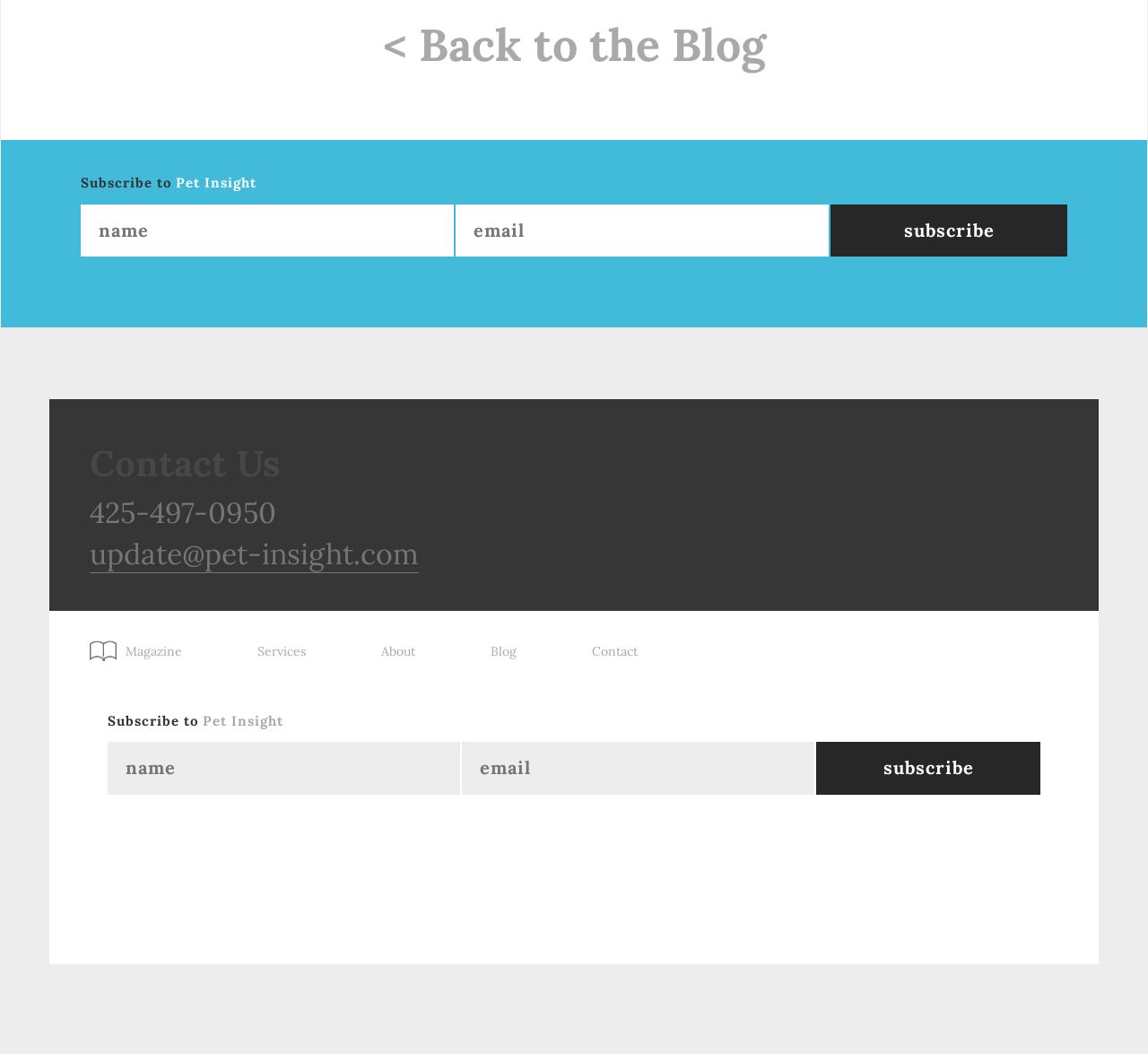Find the bounding box coordinates for the element that must be clicked to complete the instruction: "call the contact number". The coordinates should be four float numbers between 0 and 1, indicated as [left, top, right, bottom].

[0.078, 0.469, 0.241, 0.504]